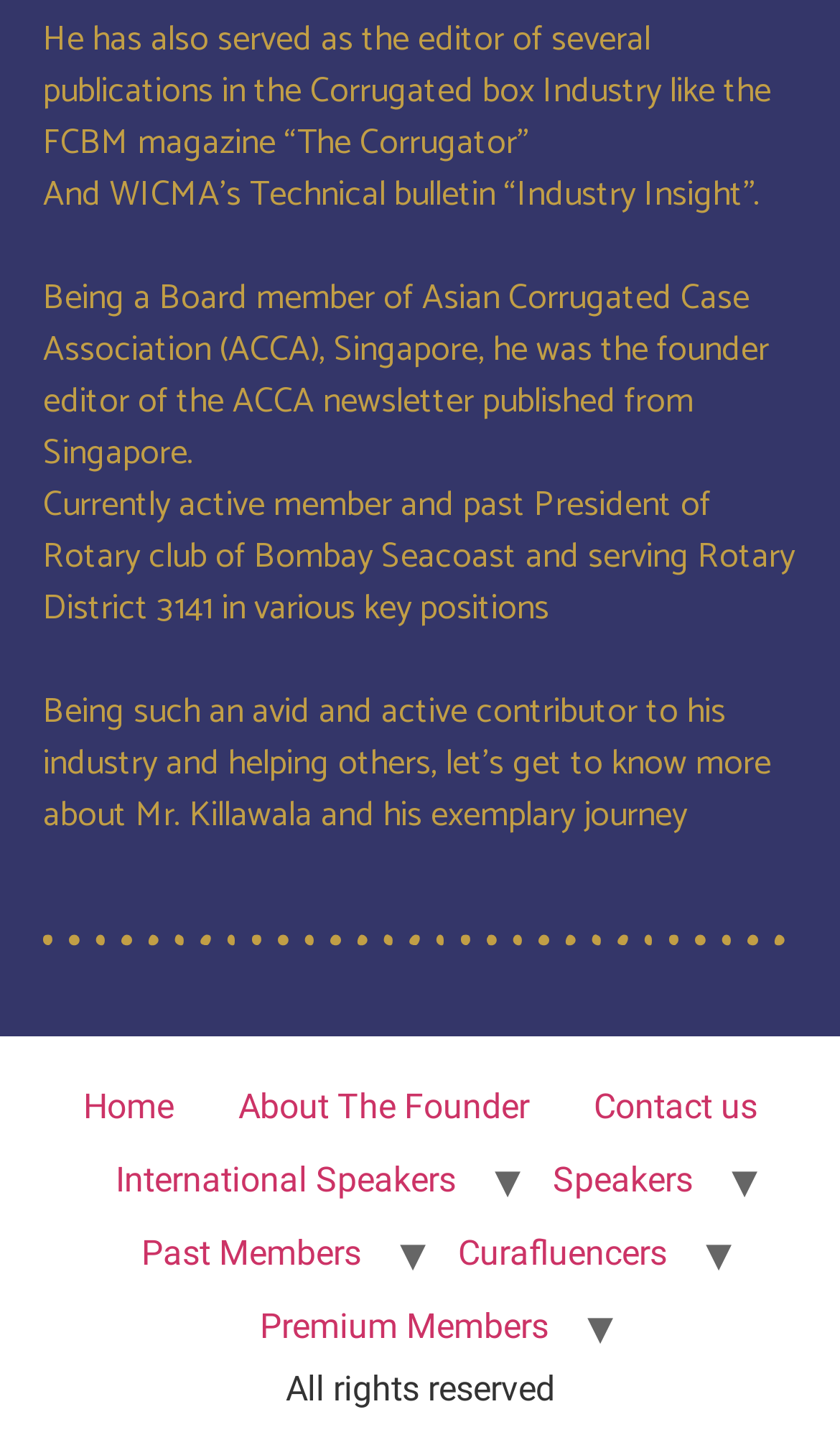Analyze the image and provide a detailed answer to the question: What is the name of the Rotary club mentioned?

The text states that the person is a currently active member and past President of the Rotary club of Bombay Seacoast and serving Rotary District 3141 in various key positions.